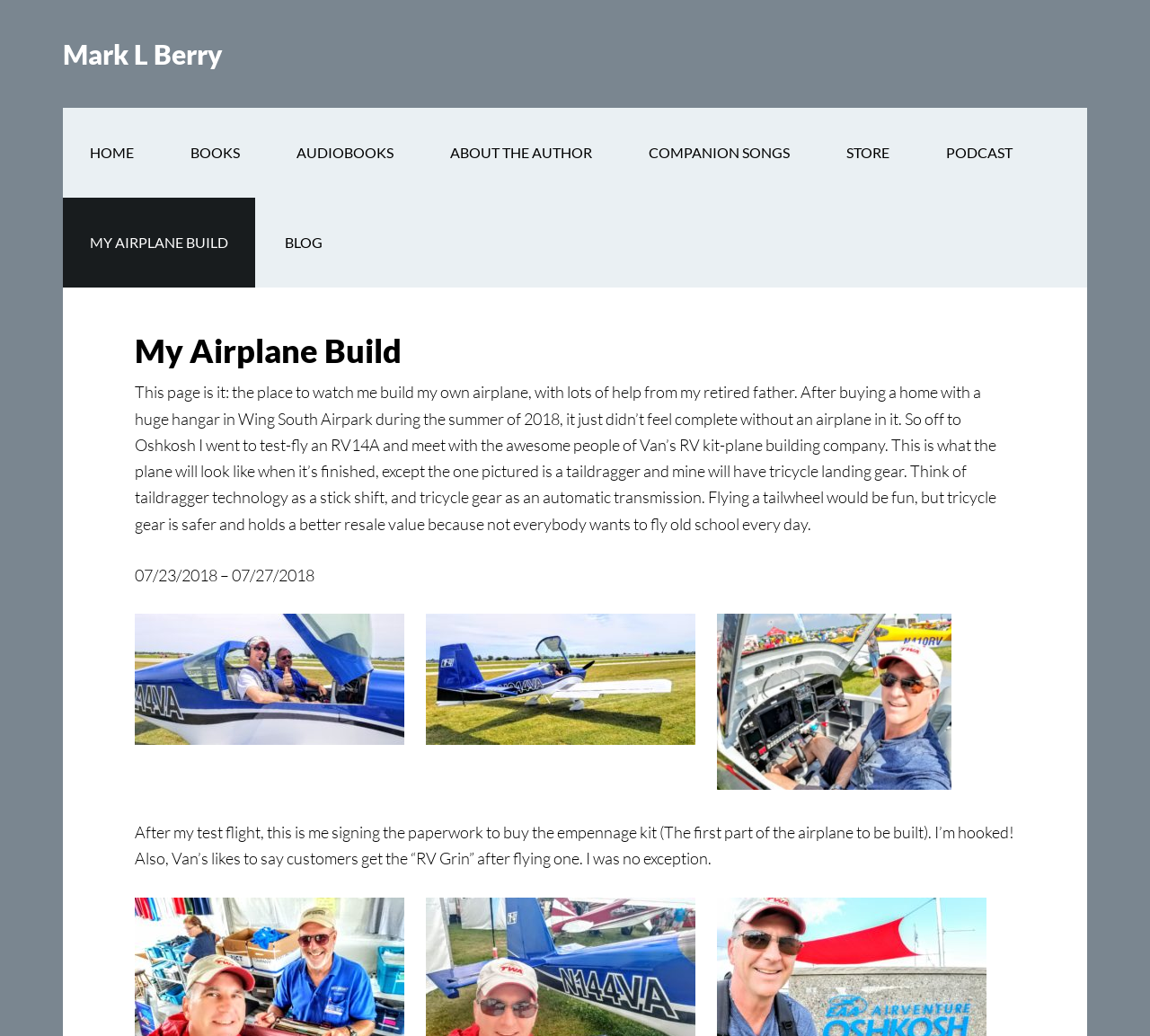What is the author's name?
Respond to the question with a well-detailed and thorough answer.

The author's name is obtained from the link 'Mark L Berry' at the top of the webpage, which is likely the author's name.